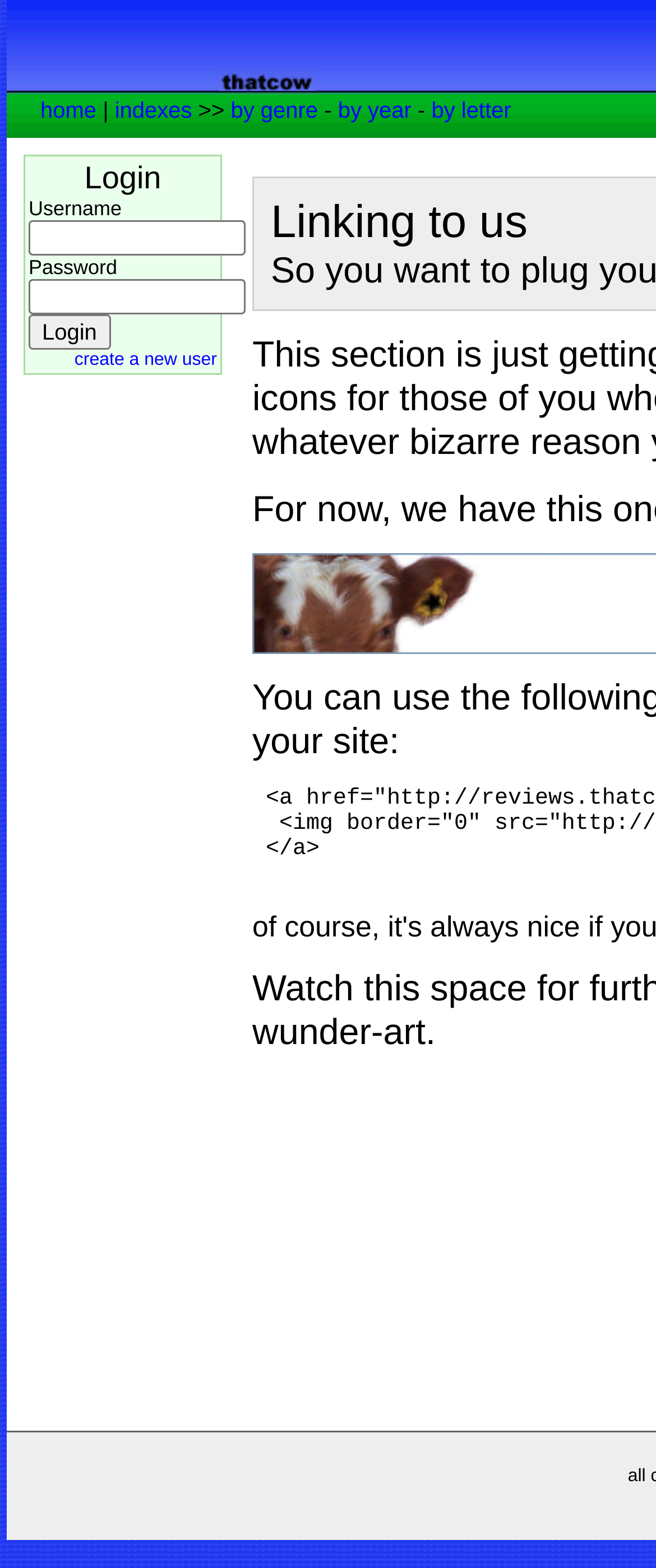What is the text above the iframe?
From the image, provide a succinct answer in one word or a short phrase.

Linking to us